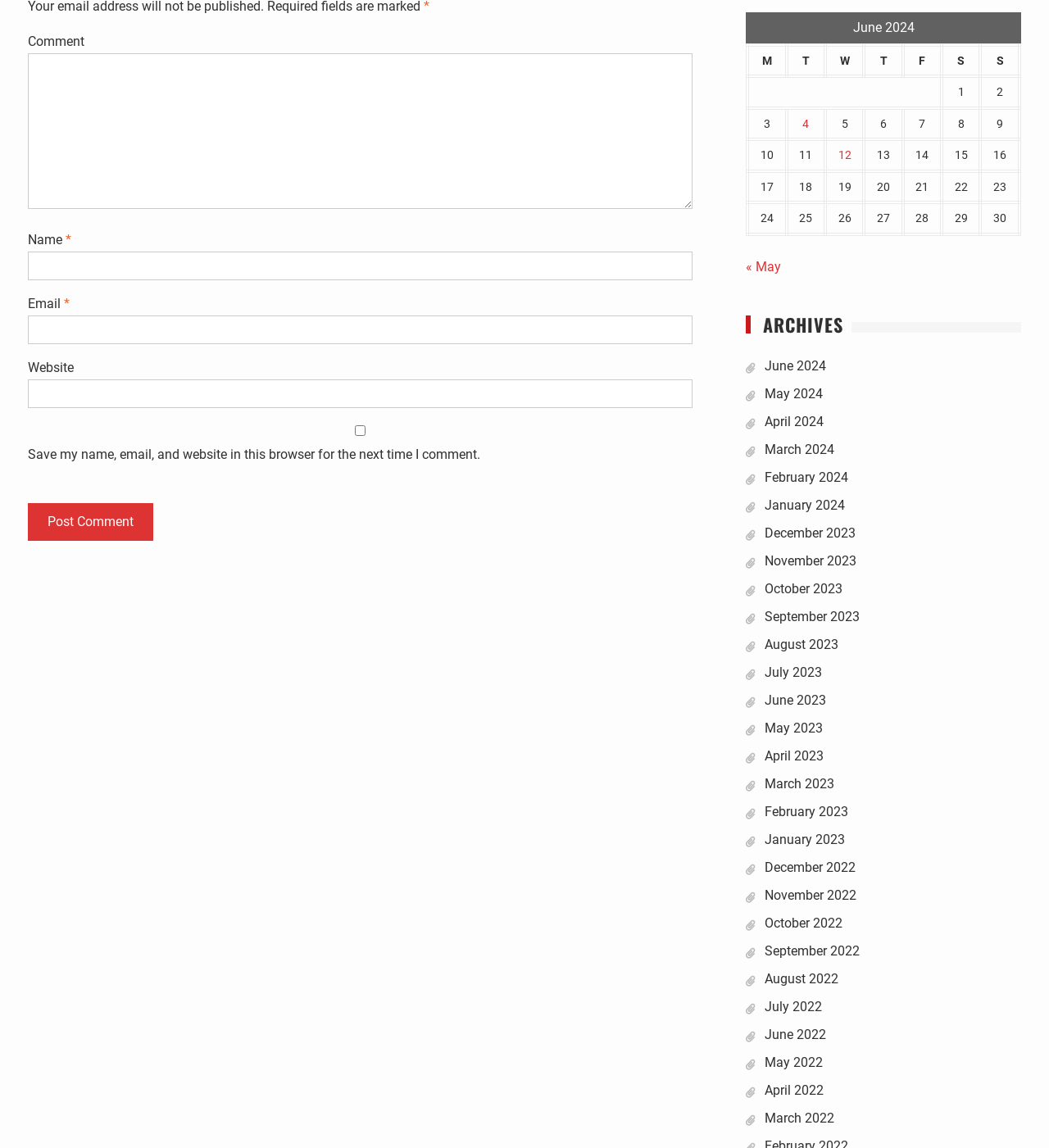Examine the image and give a thorough answer to the following question:
What type of information is required in the textboxes?

The textboxes are labeled 'Name', 'Email', and 'Website', which indicates that they require the user to input their name, email address, and website URL, respectively.